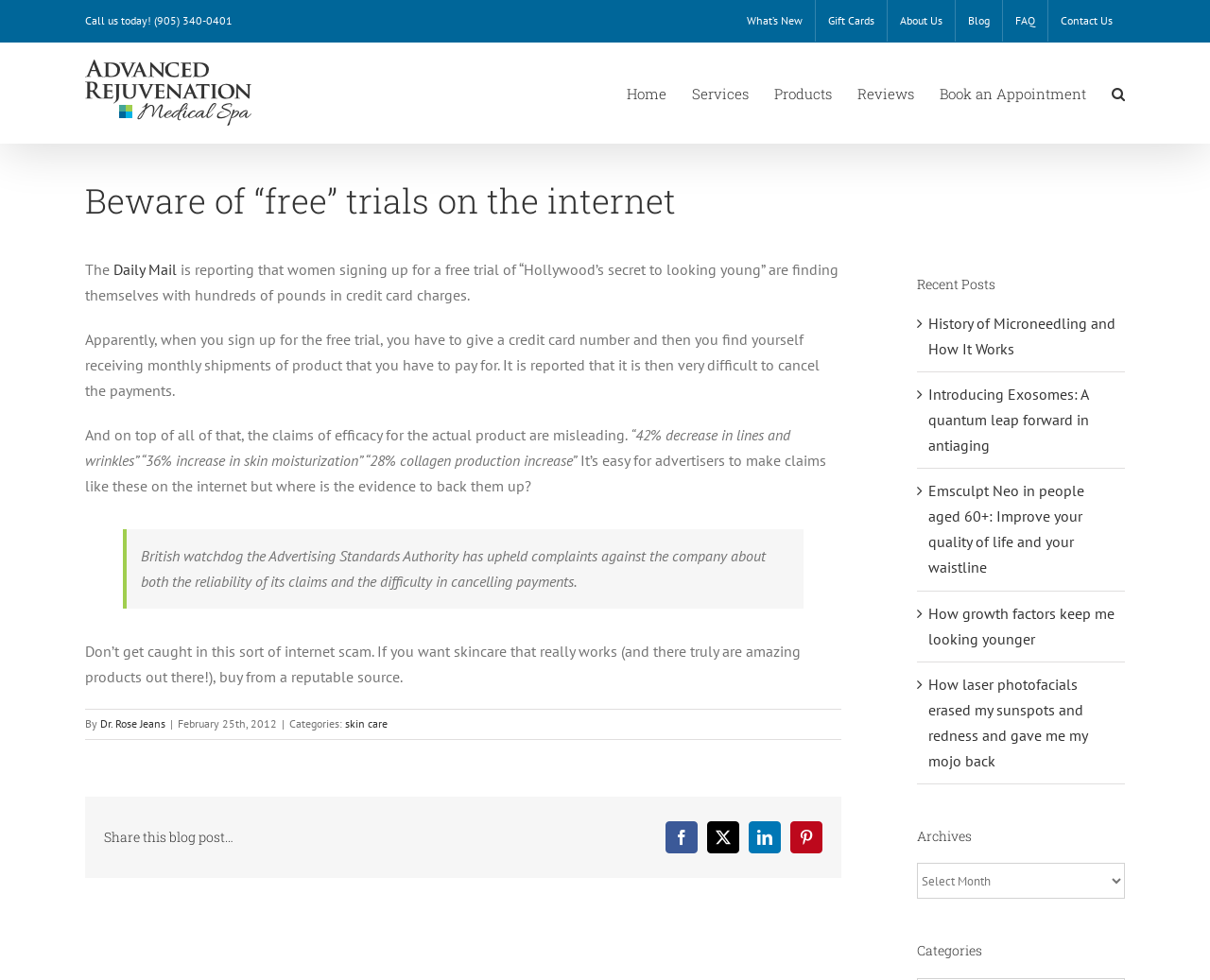Please find the bounding box coordinates of the clickable region needed to complete the following instruction: "Search for something". The bounding box coordinates must consist of four float numbers between 0 and 1, i.e., [left, top, right, bottom].

[0.919, 0.043, 0.93, 0.146]